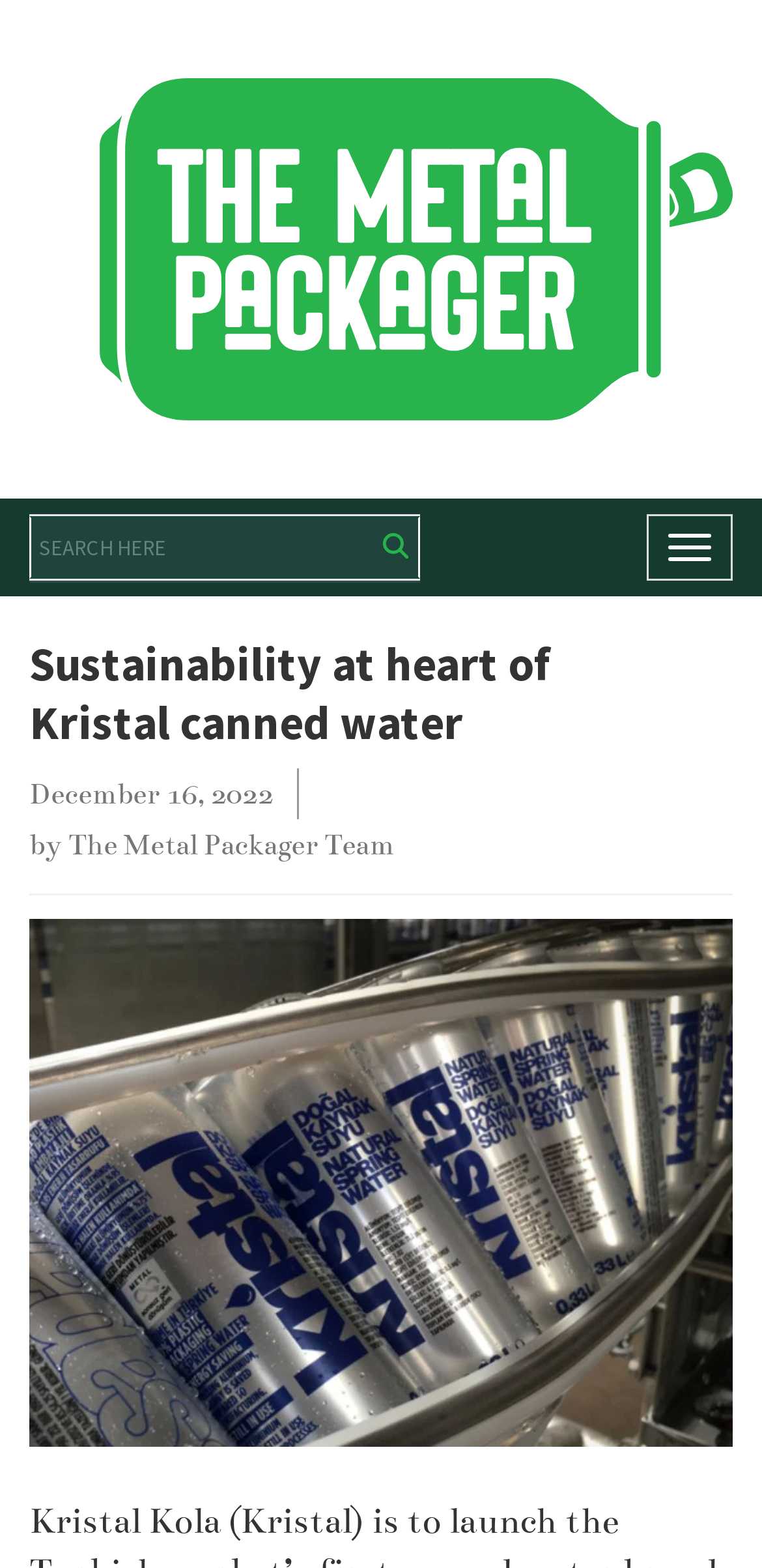What is the name of the website?
Refer to the image and give a detailed answer to the question.

I found the name of the website by looking at the link element at the top of the webpage with the content 'The Metal Packager'.